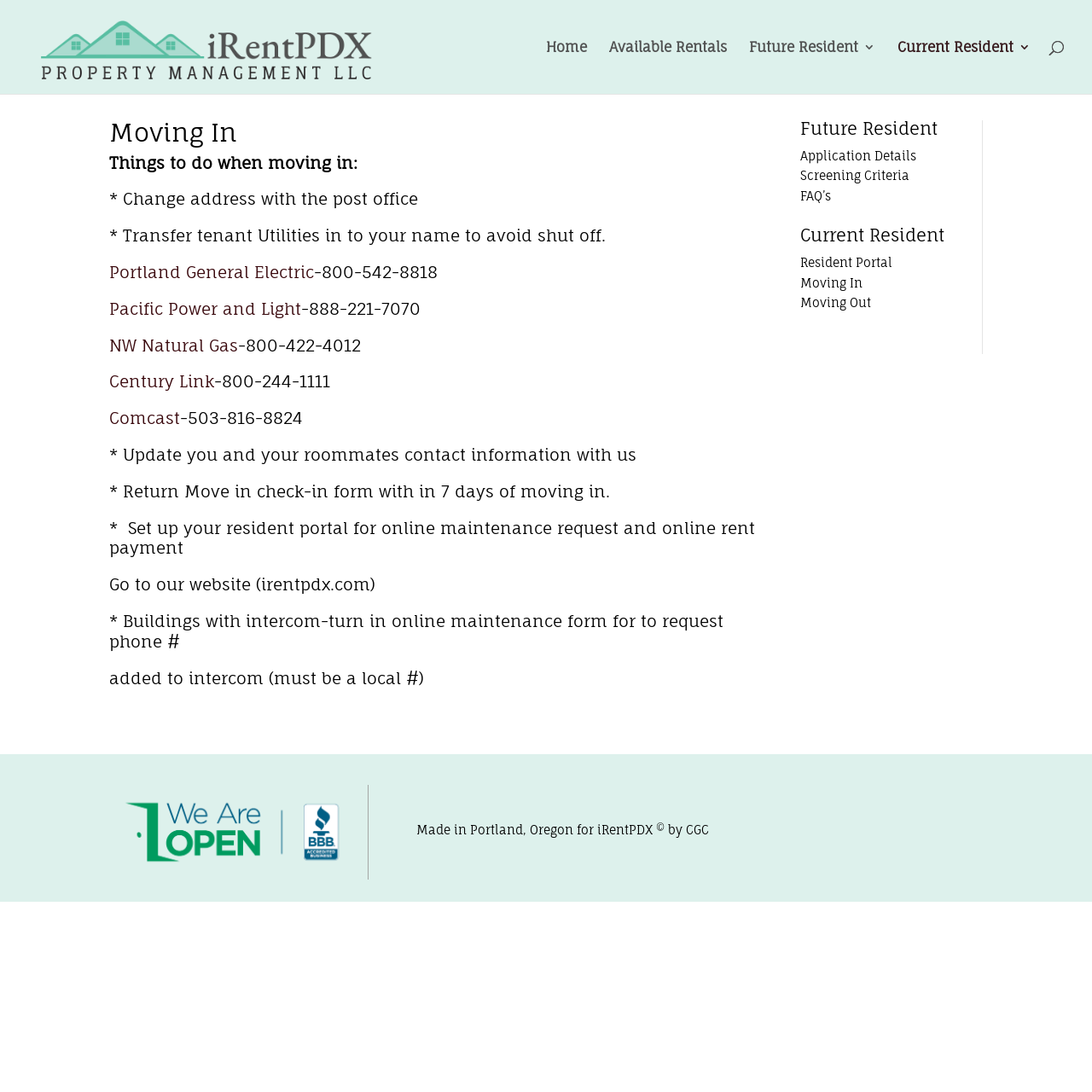From the webpage screenshot, predict the bounding box coordinates (top-left x, top-left y, bottom-right x, bottom-right y) for the UI element described here: Home

[0.5, 0.038, 0.538, 0.086]